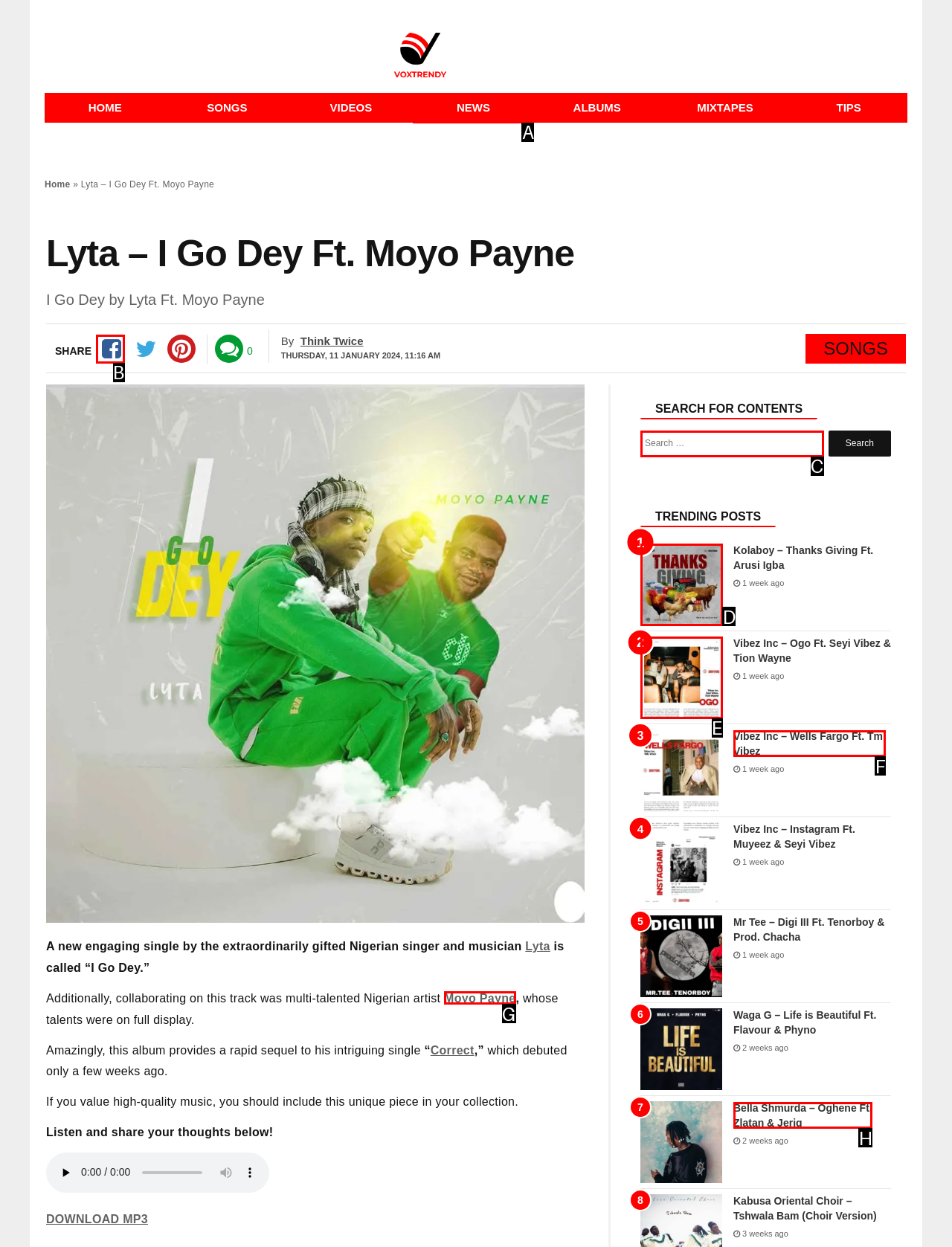What letter corresponds to the UI element to complete this task: Read the trending post 'Kolaboy – Thanks Giving Ft. Arusi Igba'
Answer directly with the letter.

D